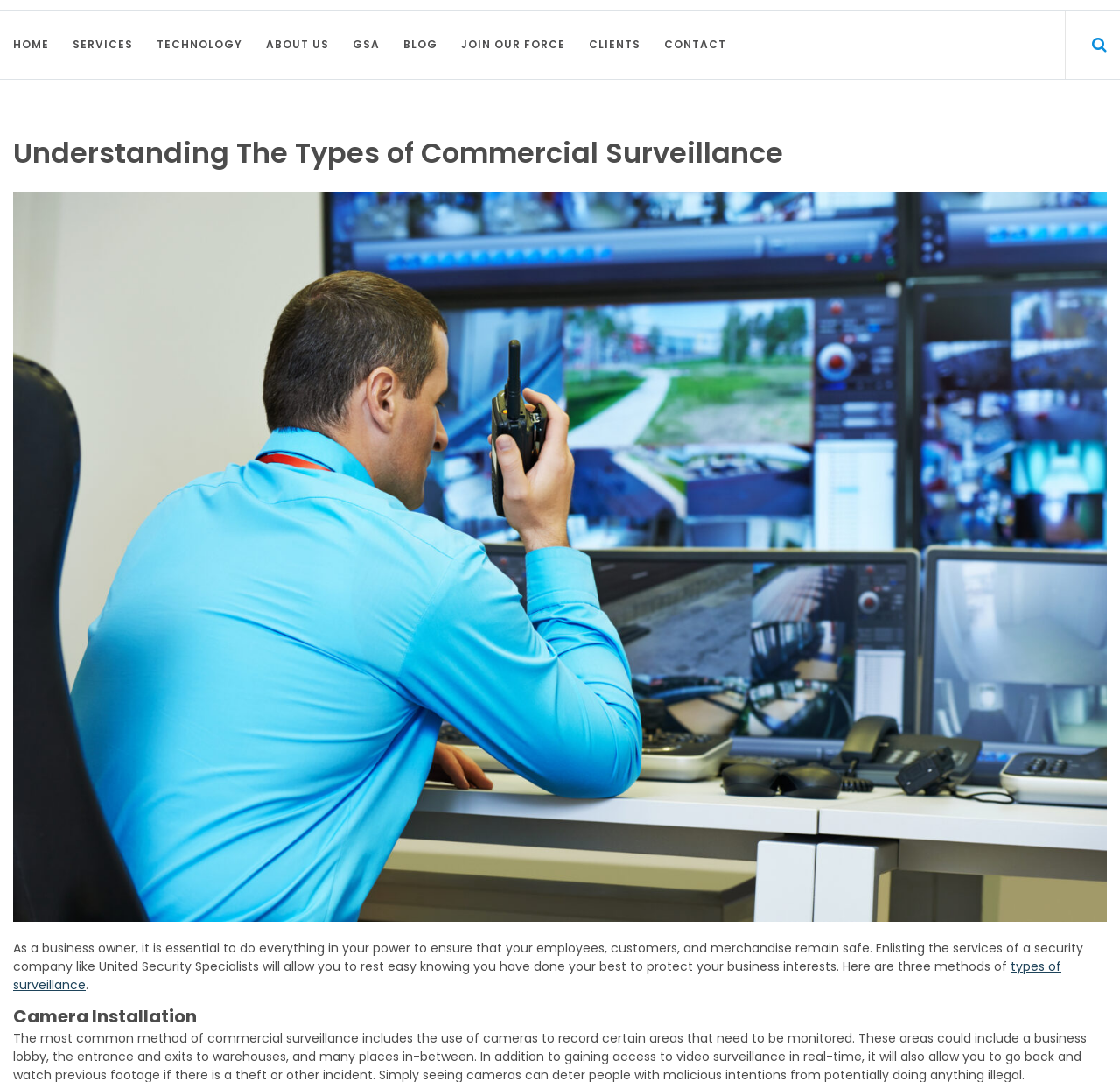Please find the bounding box coordinates of the element's region to be clicked to carry out this instruction: "learn about camera installation".

[0.012, 0.927, 0.988, 0.952]